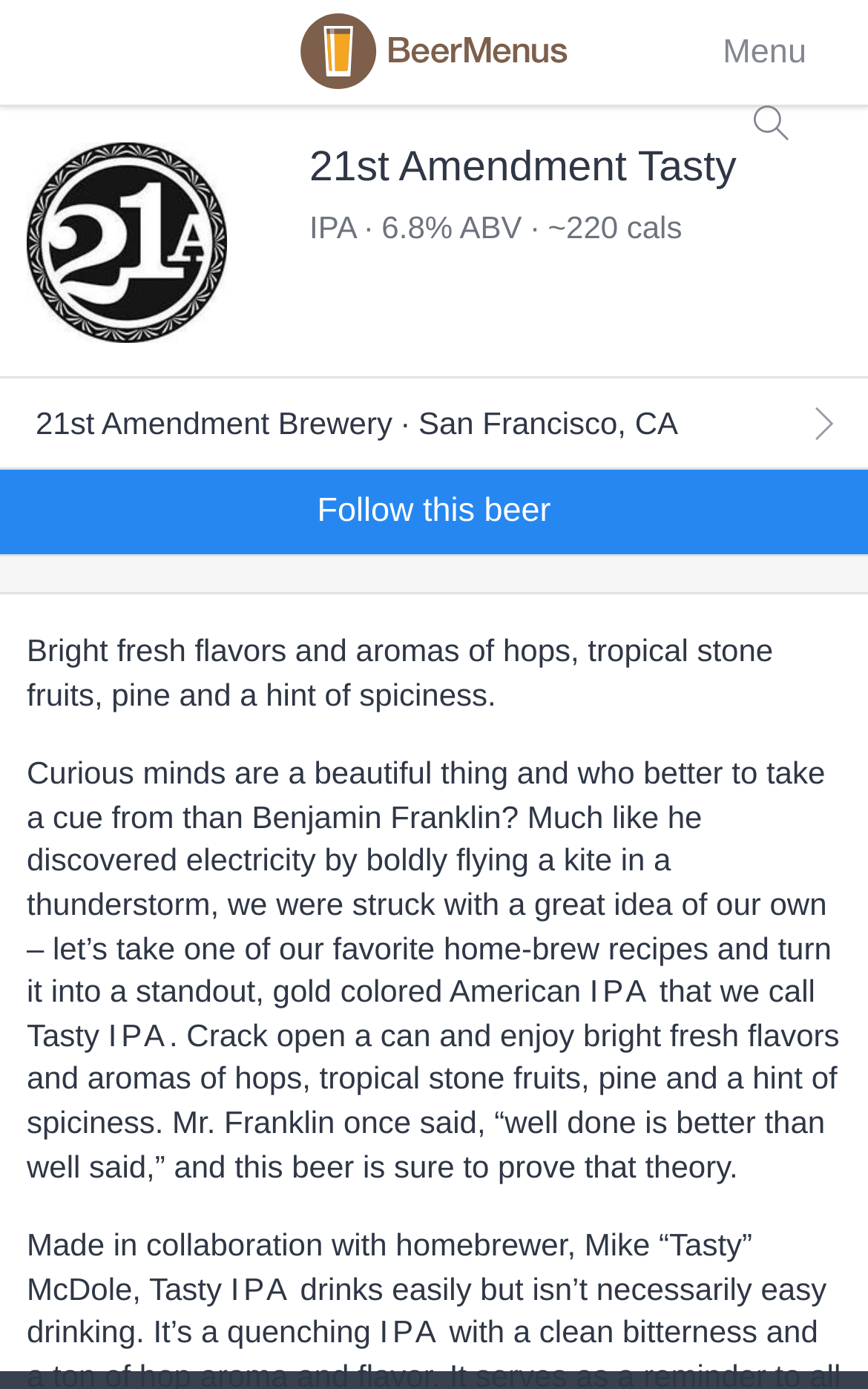What type of beer is 21st Amendment Tasty?
Please provide a single word or phrase answer based on the image.

IPA